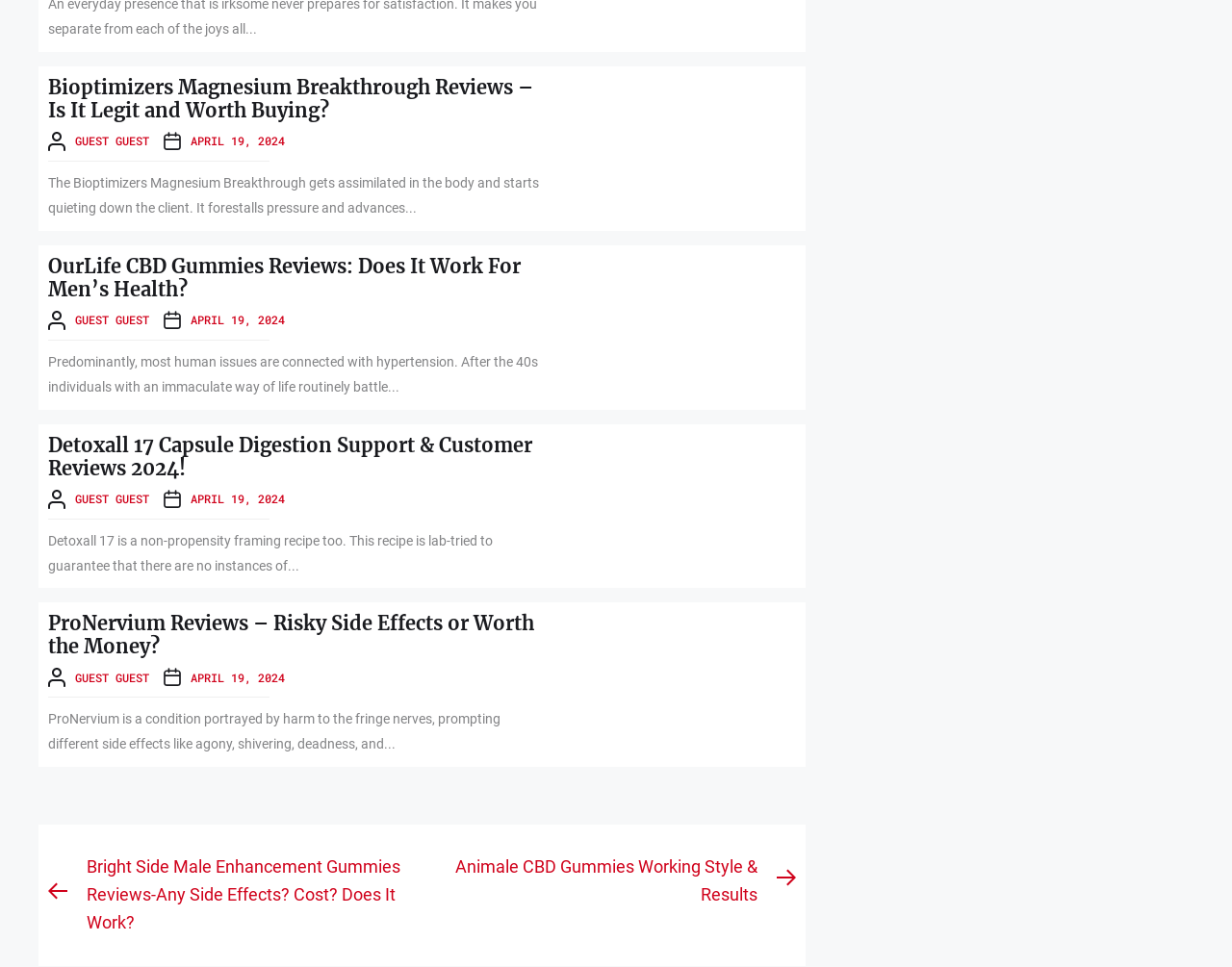Provide the bounding box coordinates of the UI element that matches the description: "April 19, 2024".

[0.155, 0.691, 0.231, 0.711]